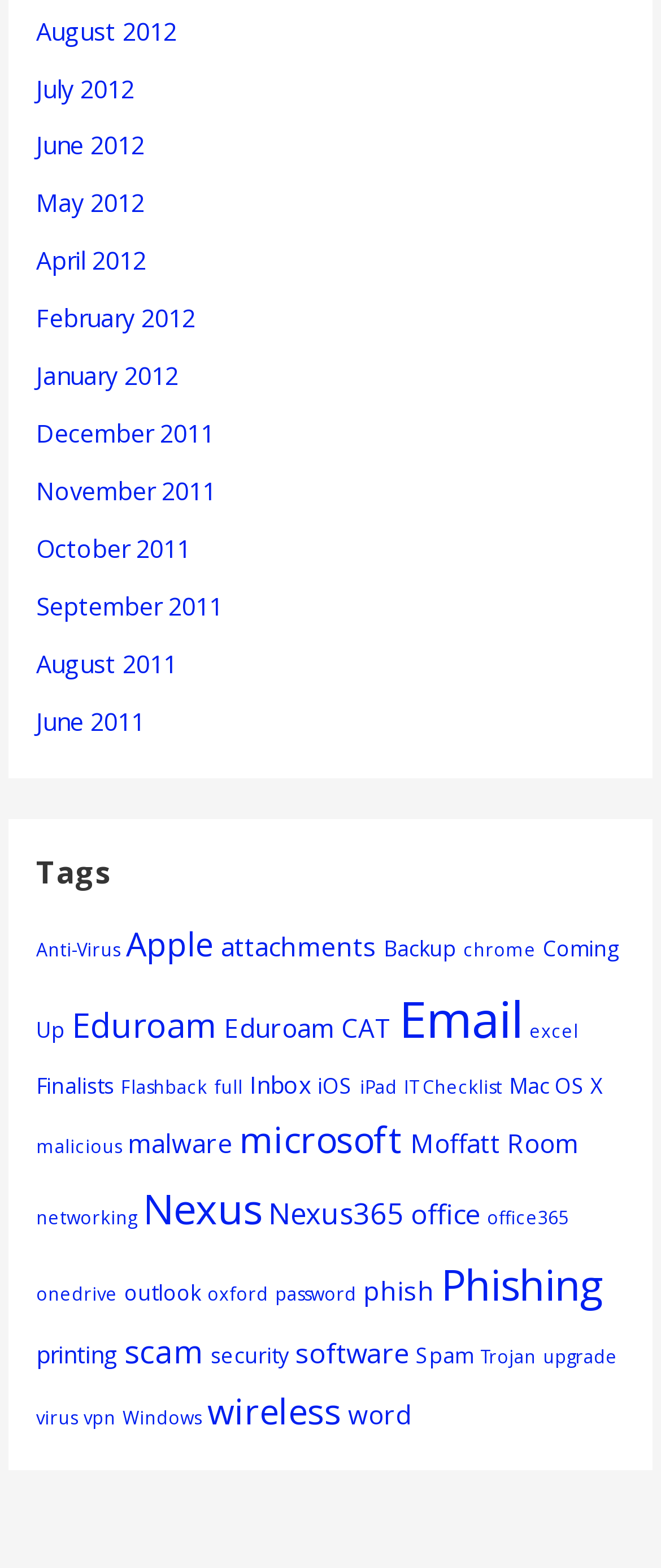Provide the bounding box coordinates of the section that needs to be clicked to accomplish the following instruction: "View August 2012 archives."

[0.055, 0.009, 0.268, 0.03]